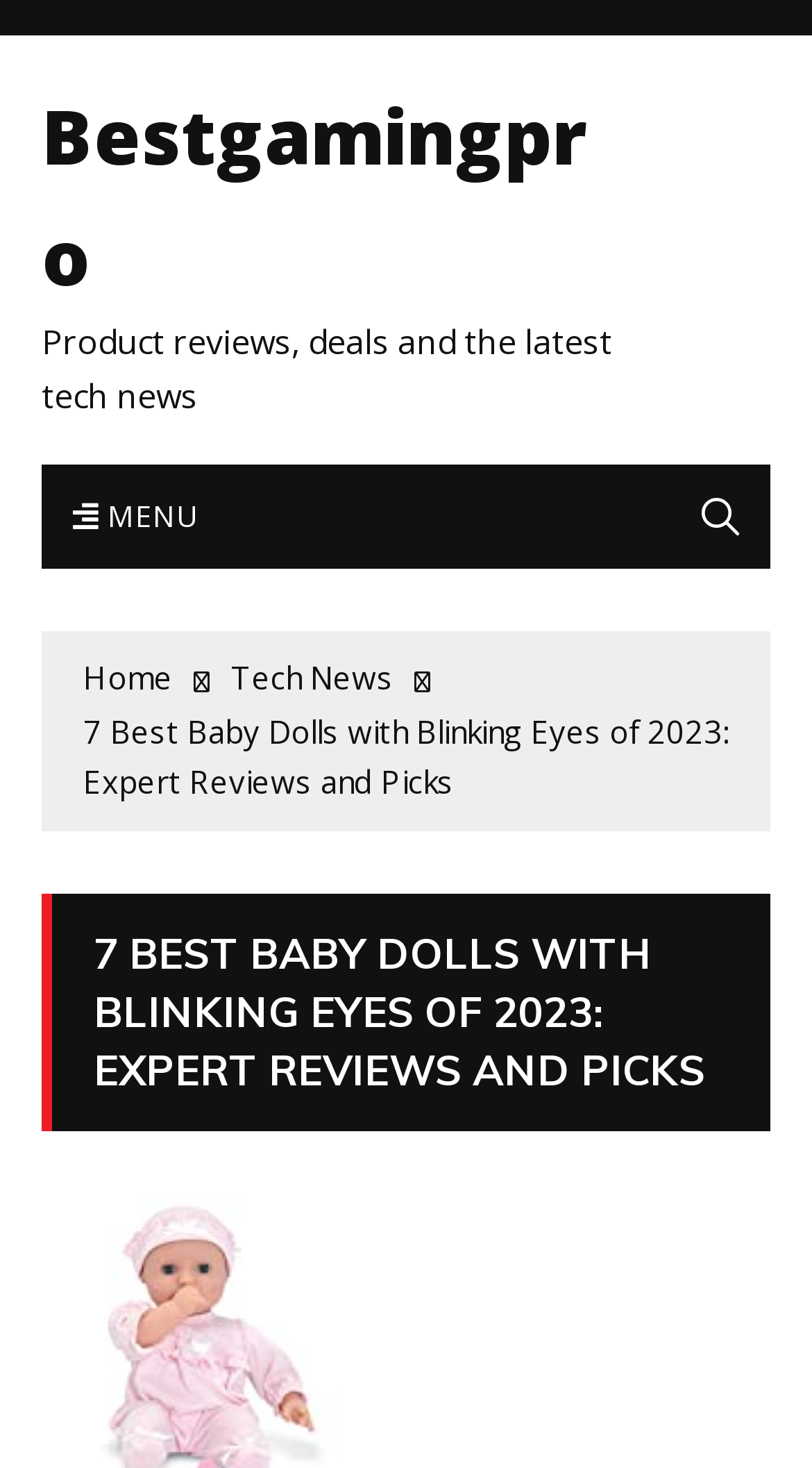What is the icon next to the 'MENU' link?
Identify the answer in the screenshot and reply with a single word or phrase.

uf038